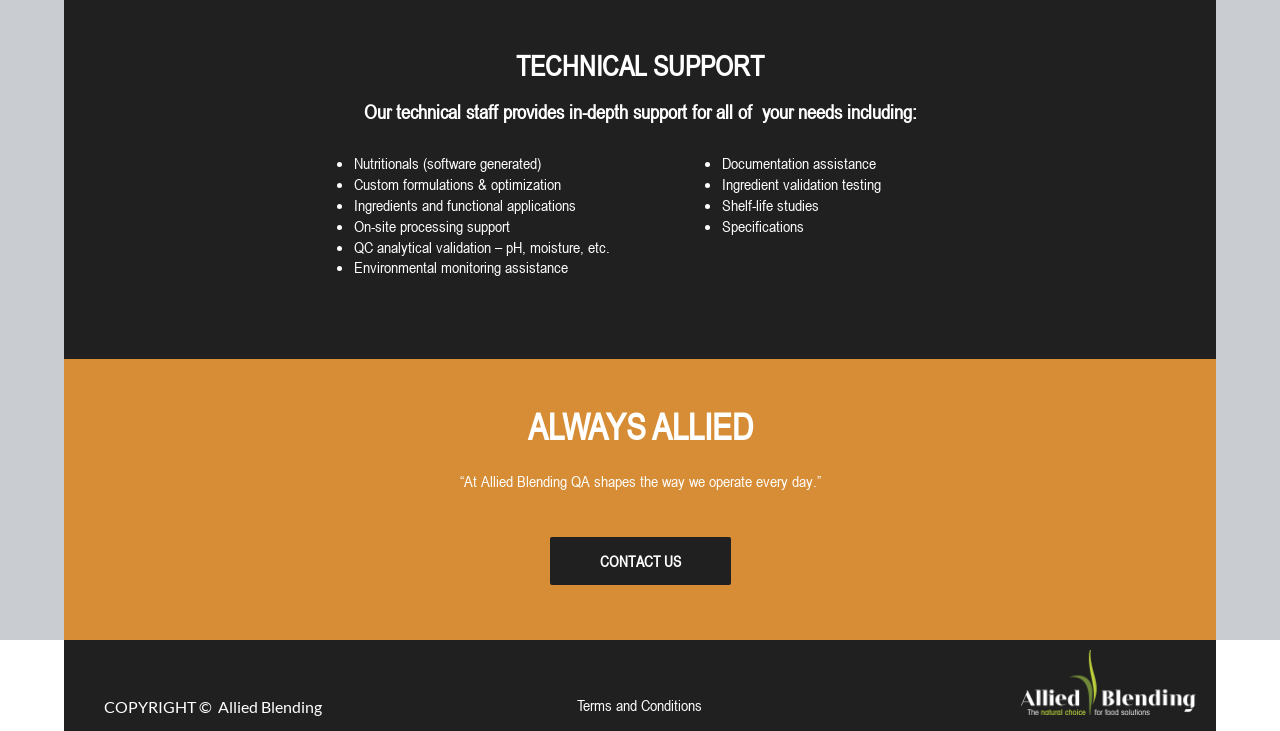Give a one-word or phrase response to the following question: What is the last item in the list of technical support services?

Specifications